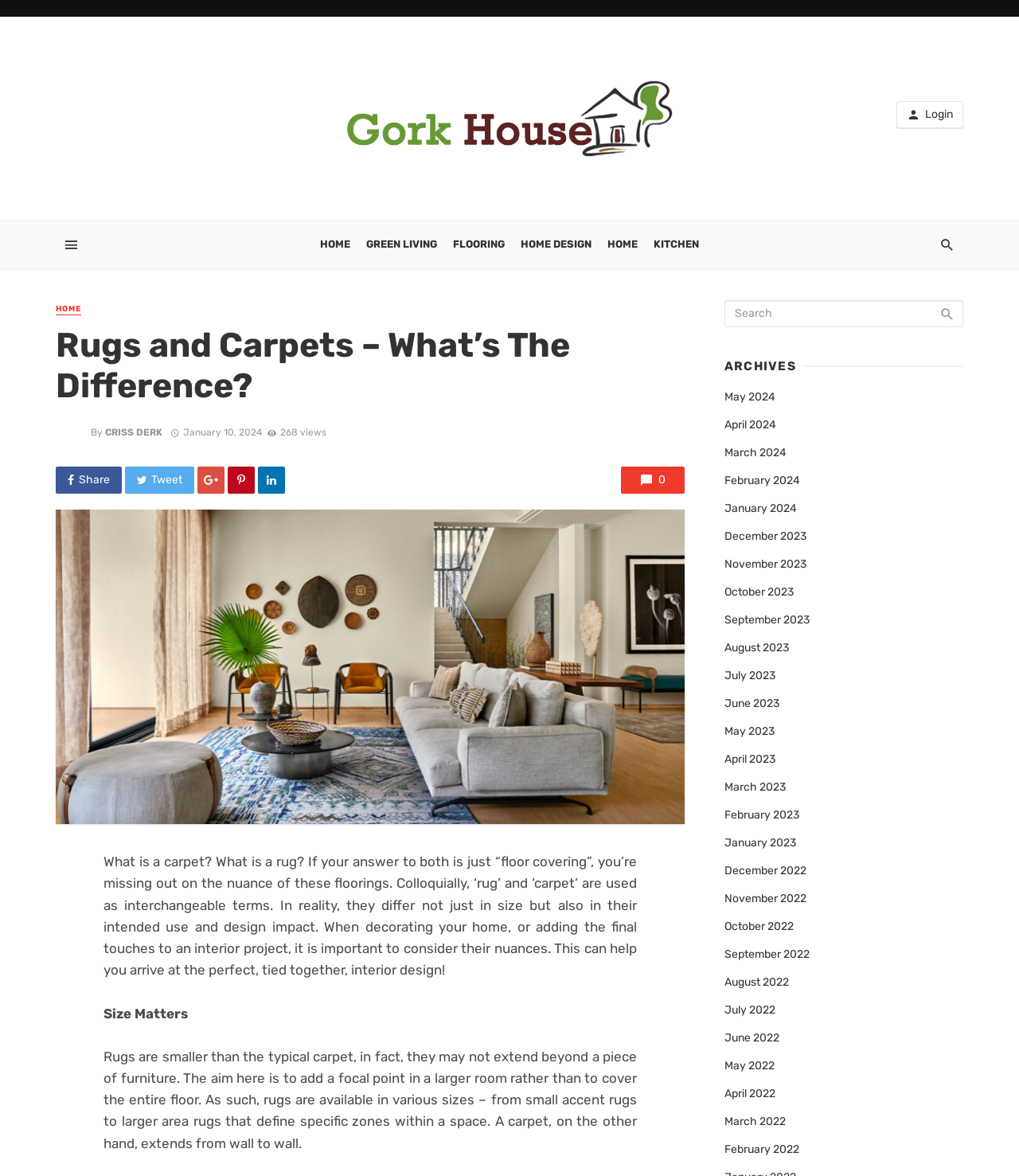Determine the bounding box coordinates of the clickable element necessary to fulfill the instruction: "Read the ABOUT US page". Provide the coordinates as four float numbers within the 0 to 1 range, i.e., [left, top, right, bottom].

None